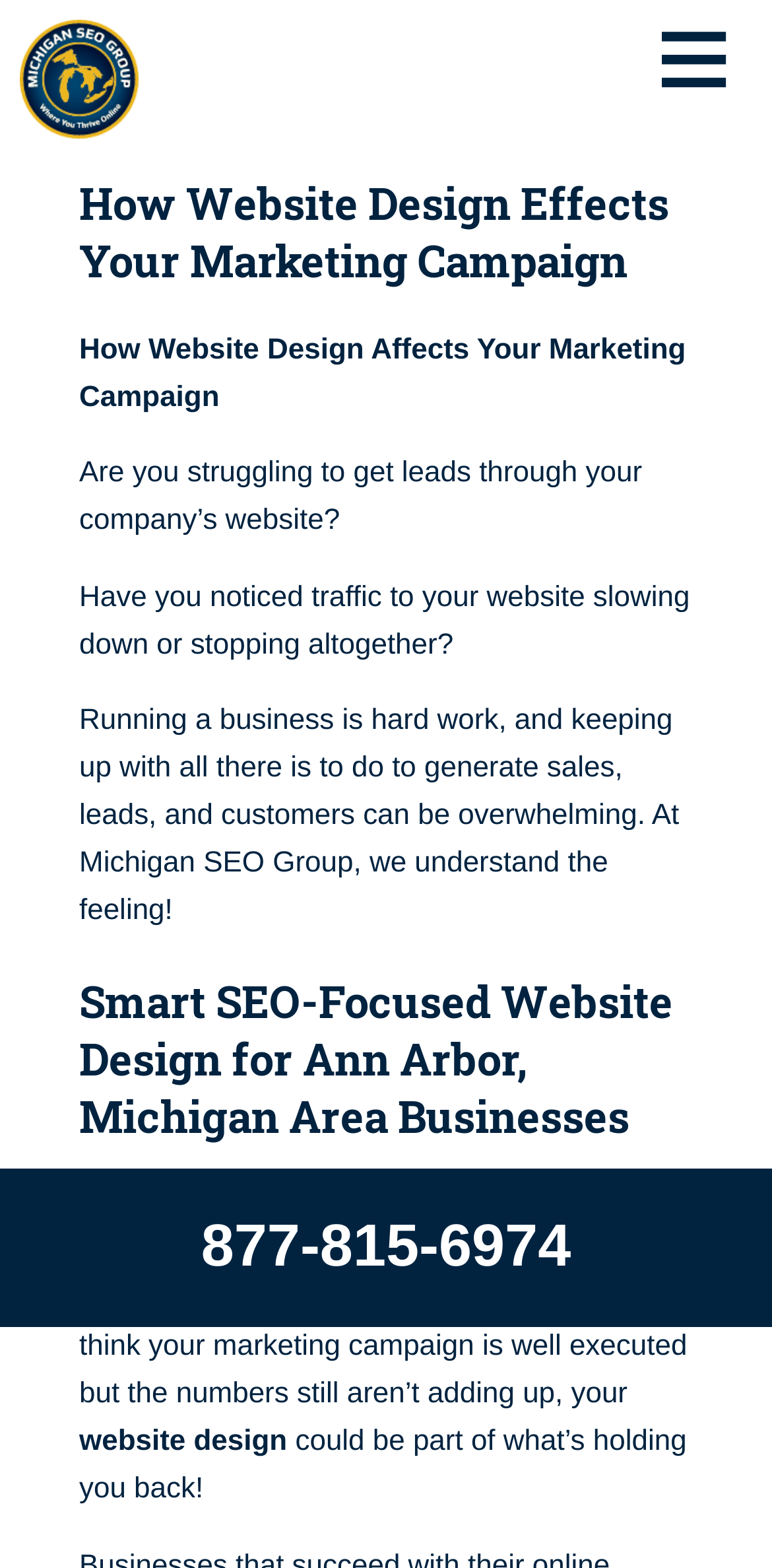Given the description "877-815-6974", provide the bounding box coordinates of the corresponding UI element.

[0.0, 0.744, 1.0, 0.846]